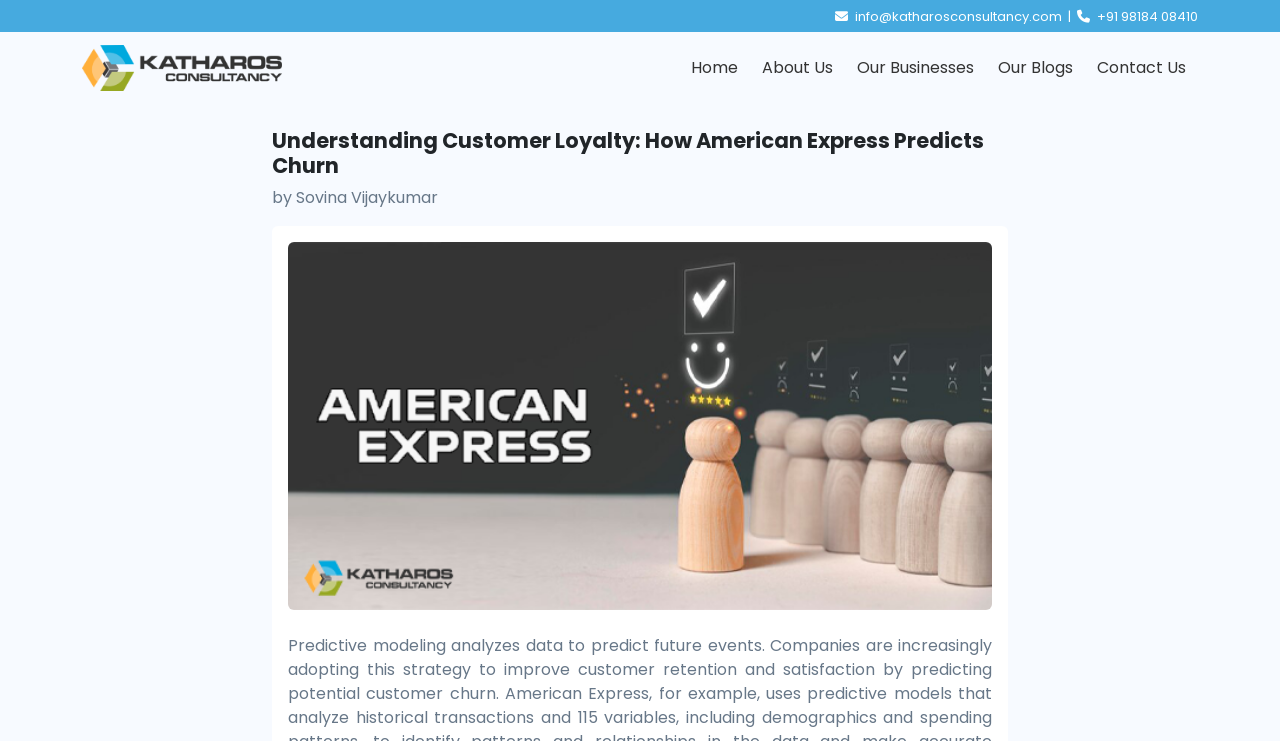What is the phone number on the webpage?
Give a one-word or short-phrase answer derived from the screenshot.

+91 98184 08410